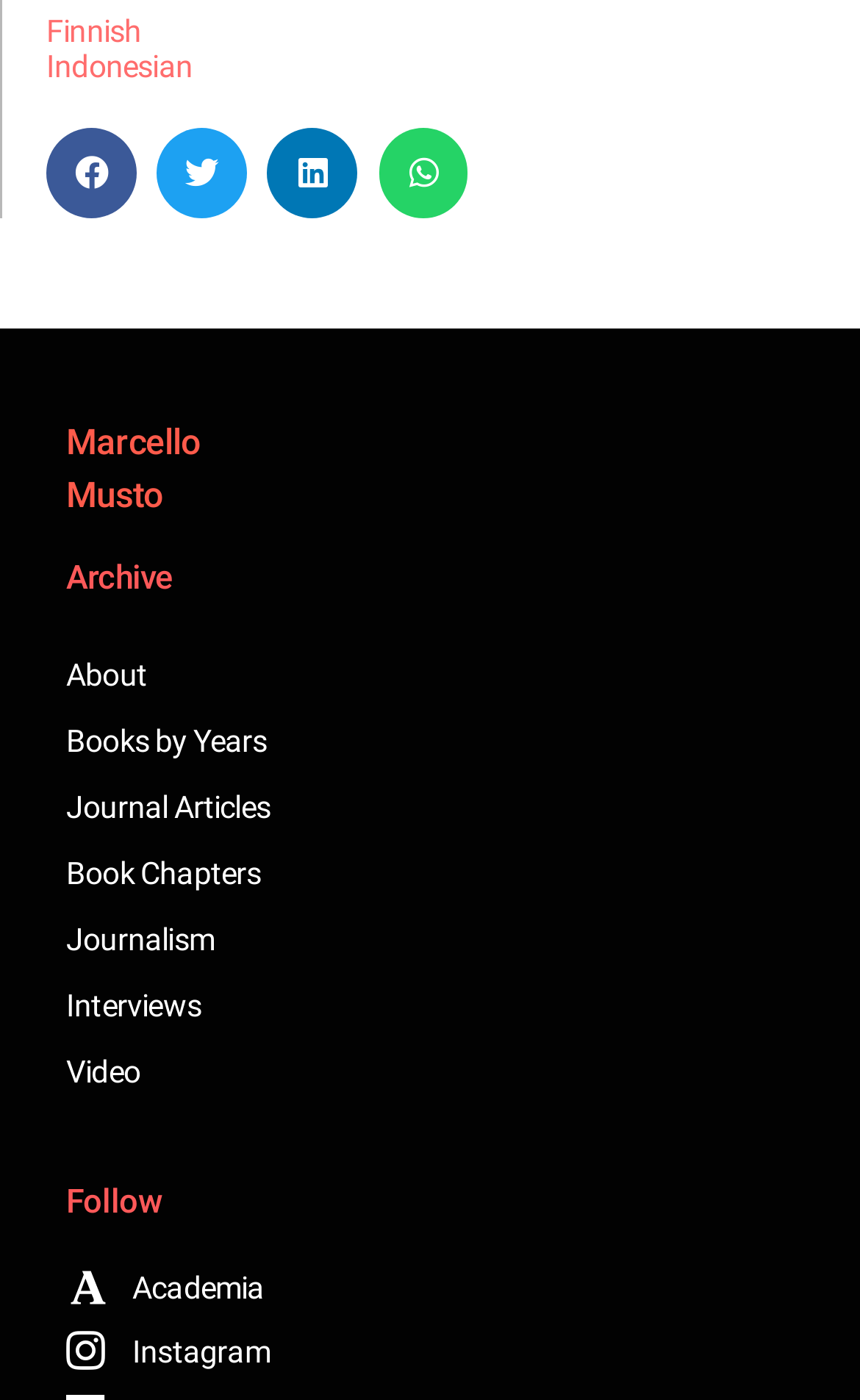Using the provided description: "Academia Academia", find the bounding box coordinates of the corresponding UI element. The output should be four float numbers between 0 and 1, in the format [left, top, right, bottom].

[0.077, 0.903, 0.923, 0.936]